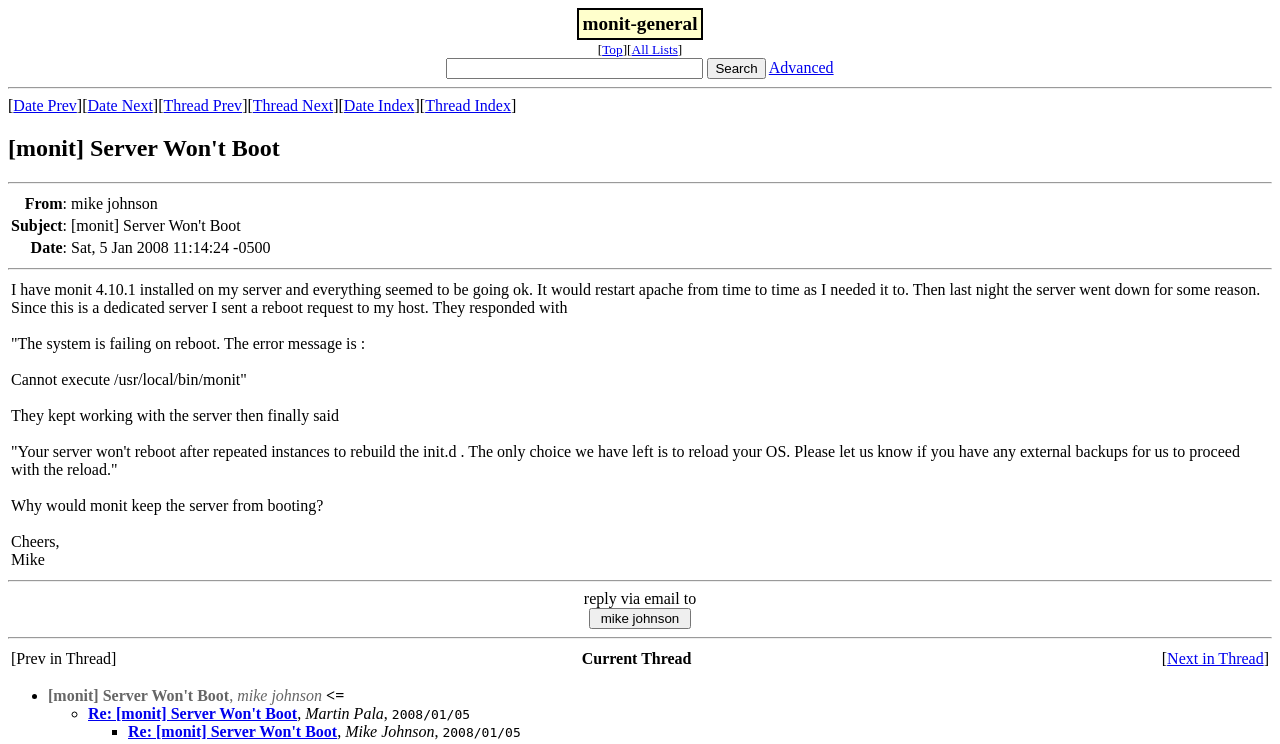Please find the bounding box coordinates in the format (top-left x, top-left y, bottom-right x, bottom-right y) for the given element description. Ensure the coordinates are floating point numbers between 0 and 1. Description: parent_node: Advanced name="submit" value="Search"

[0.553, 0.078, 0.598, 0.106]